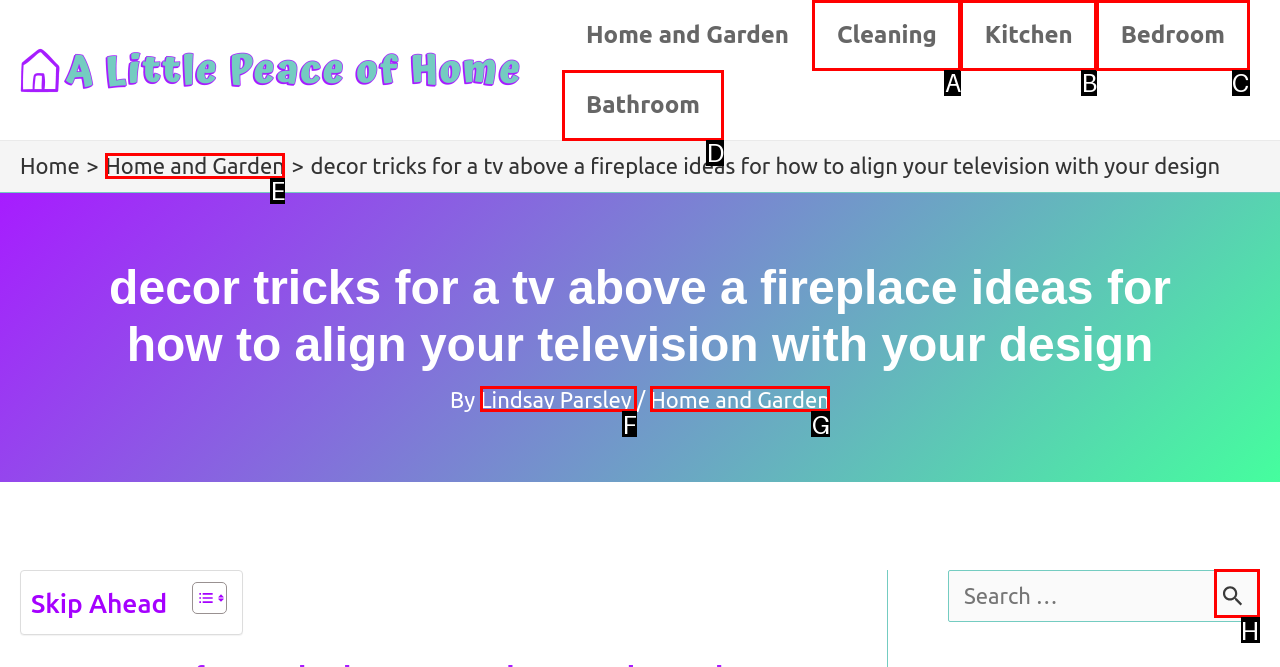Which option corresponds to the following element description: Bedroom?
Please provide the letter of the correct choice.

C